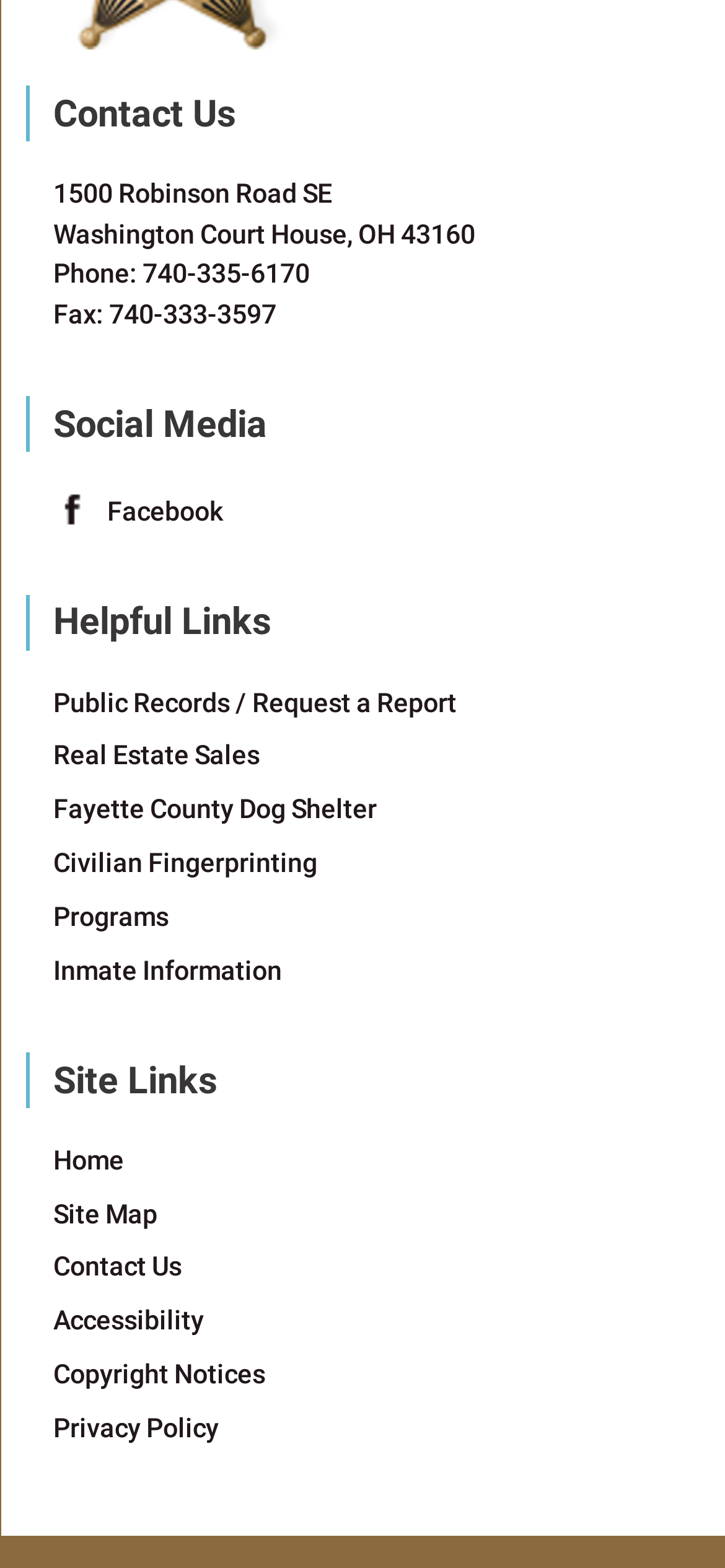Answer this question in one word or a short phrase: What is the fax number of the contact?

740-333-3597